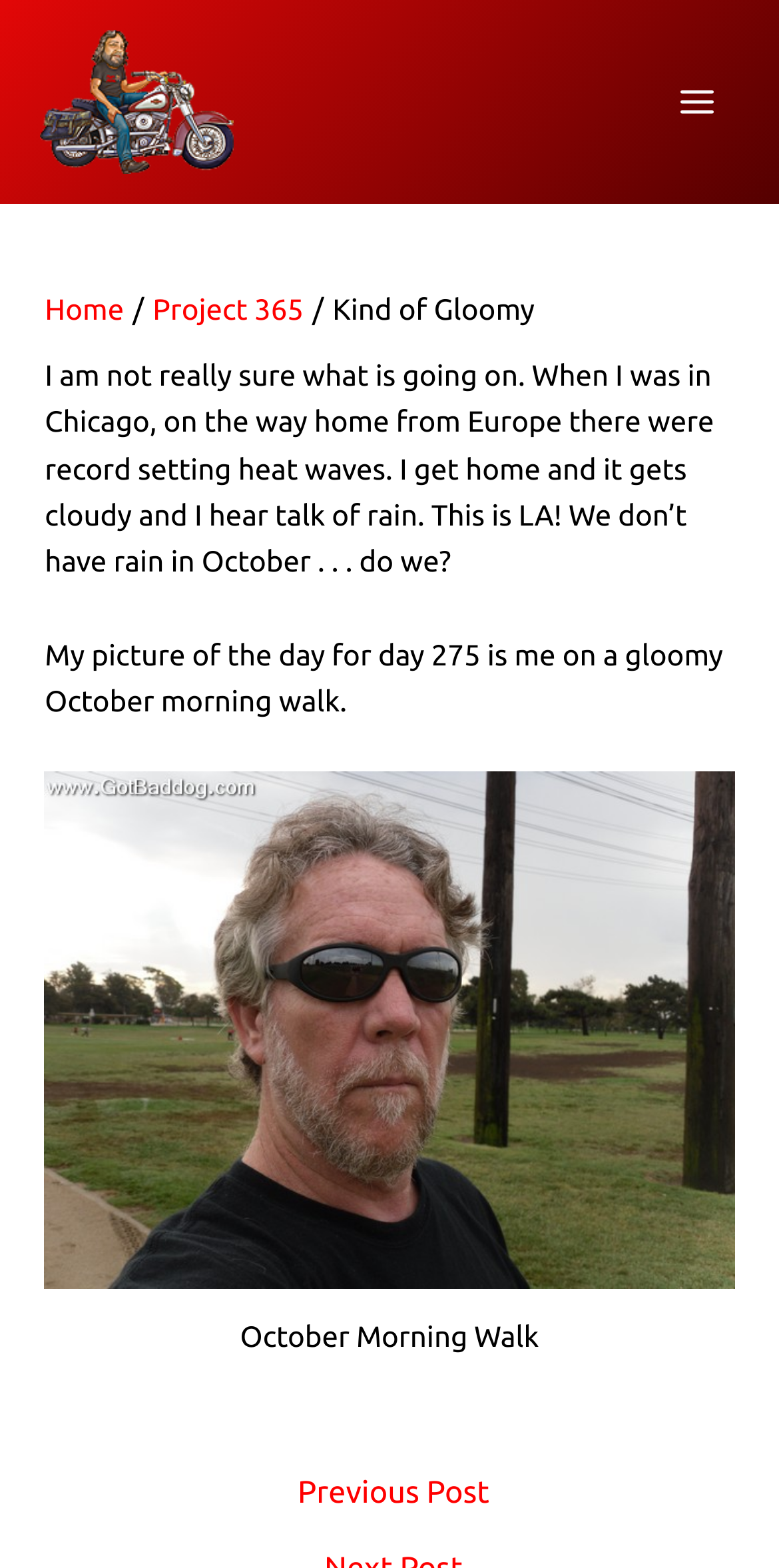Reply to the question with a single word or phrase:
How many images are there in the webpage?

3